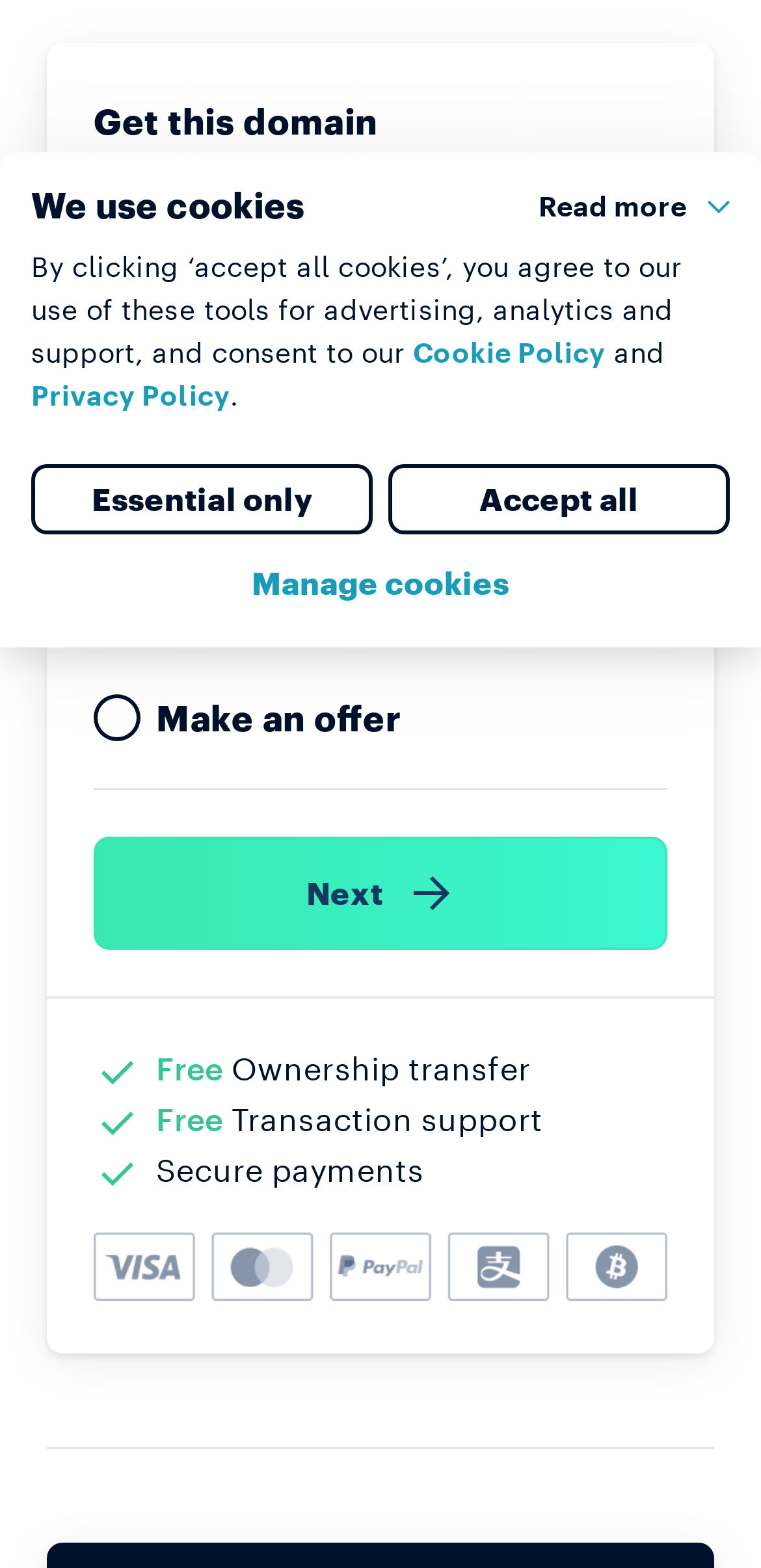Determine the bounding box coordinates for the HTML element described here: "Next )".

[0.123, 0.534, 0.877, 0.606]